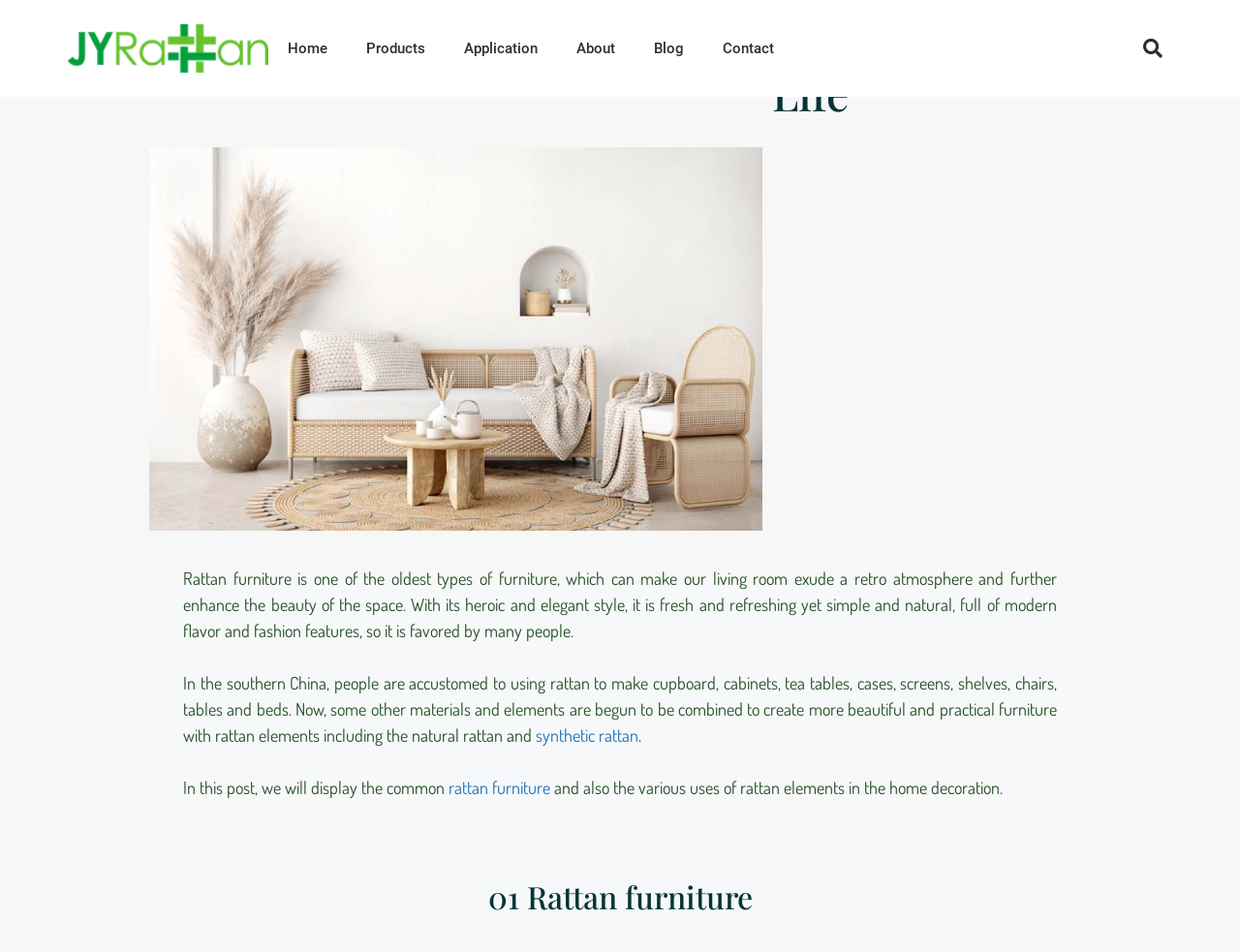Please determine the bounding box coordinates of the element to click on in order to accomplish the following task: "click the Home link". Ensure the coordinates are four float numbers ranging from 0 to 1, i.e., [left, top, right, bottom].

[0.217, 0.0, 0.28, 0.102]